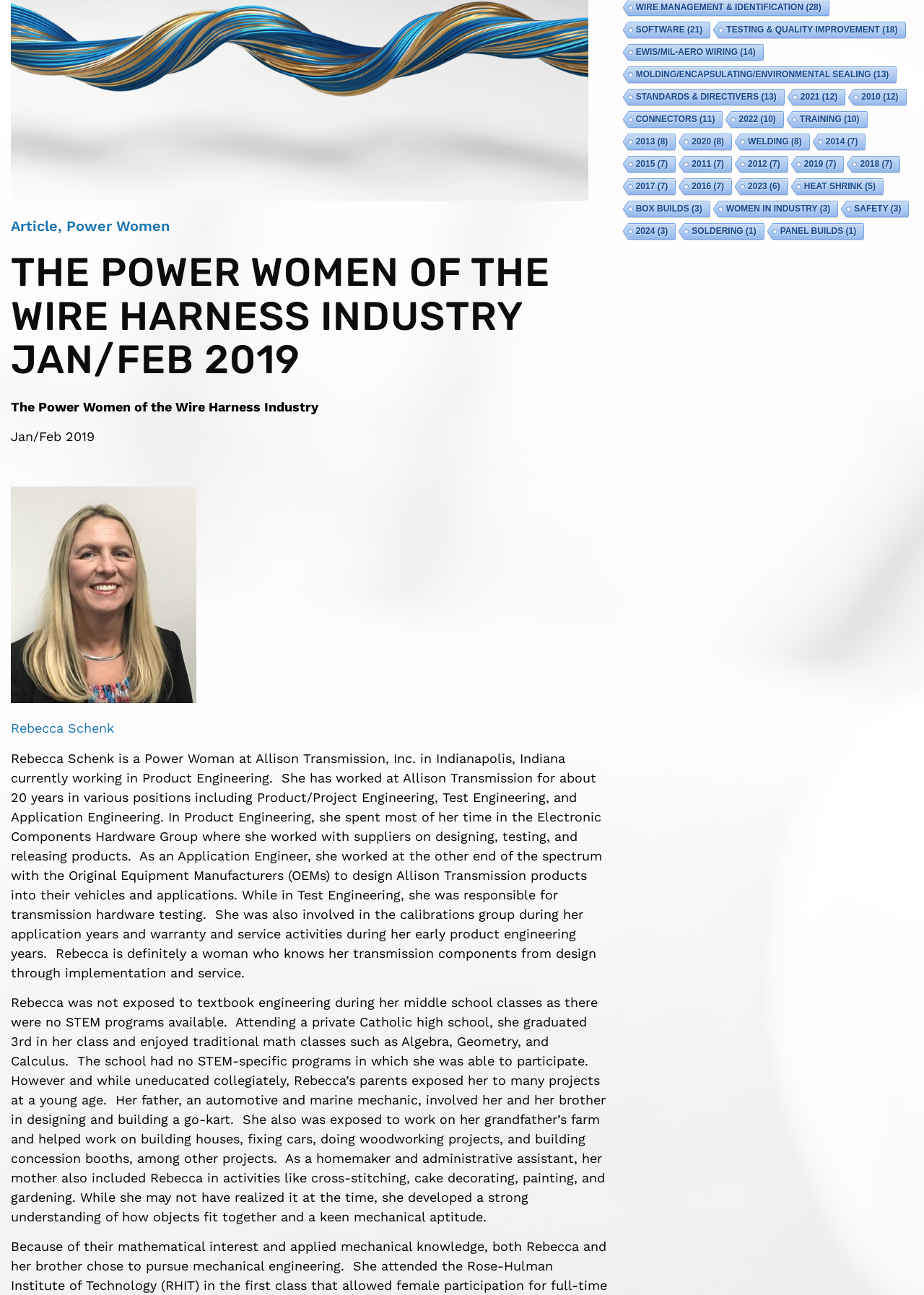Given the description: "Panel Builds (1)", determine the bounding box coordinates of the UI element. The coordinates should be formatted as four float numbers between 0 and 1, [left, top, right, bottom].

[0.828, 0.172, 0.935, 0.186]